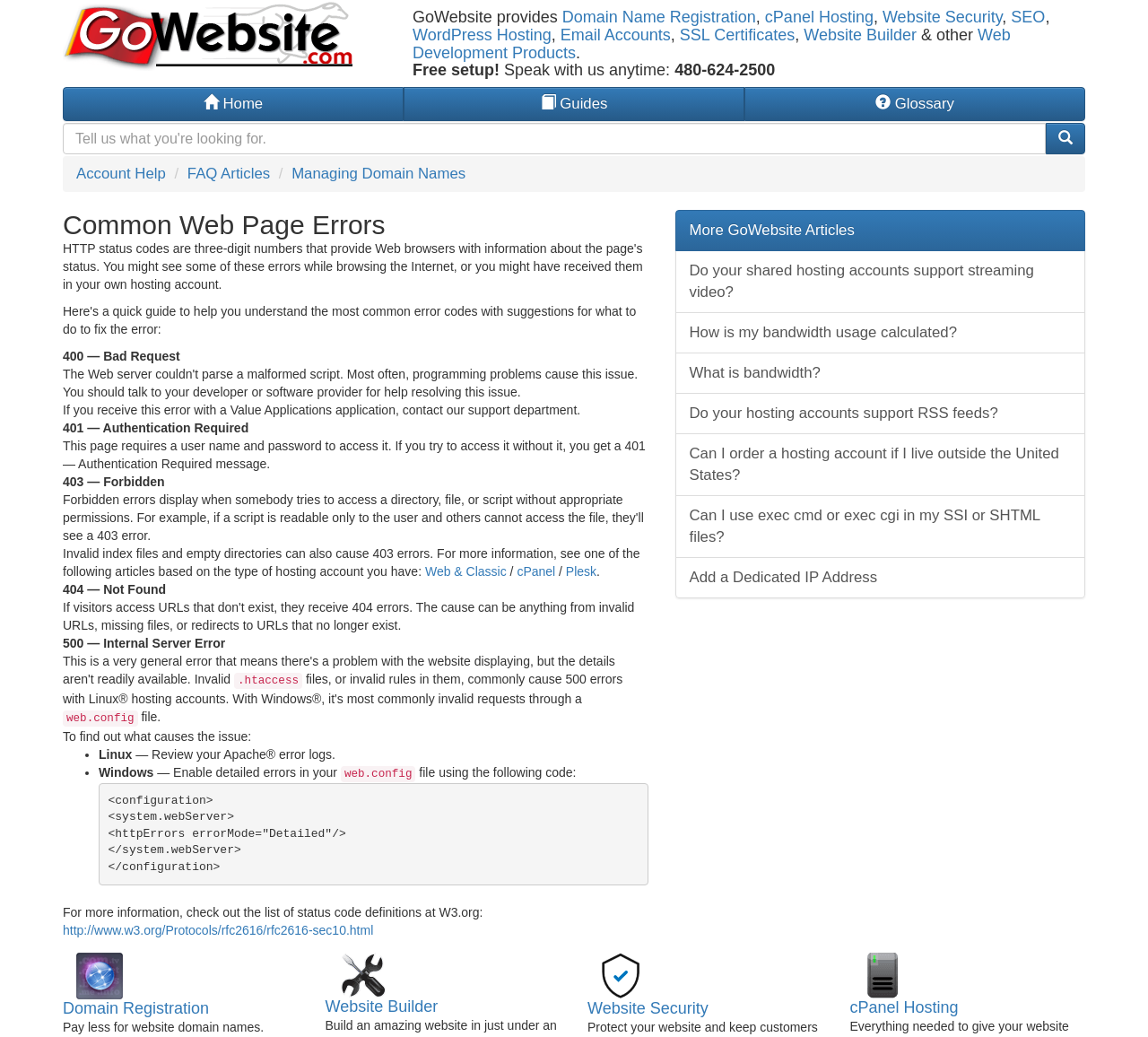Detail the various sections and features present on the webpage.

The webpage is about "Common Web Page Errors" on GoWebsite.com. At the top, there is a link to "Domain Name Registration and Website Hosting - Easy to use Website Builder" with an accompanying image. Below this, there is a brief introduction to GoWebsite, highlighting its services such as domain name registration, cPanel hosting, website security, SEO, and more.

On the left side, there is a navigation menu with links to "Home", "Guides", and "Glossary". Below this, there is a search bar with a button and a link to "Account Help", "FAQ Articles", and "Managing Domain Names".

The main content of the webpage is a list of common web page errors, including 400 - Bad Request, 401 - Authentication Required, 403 - Forbidden, 404 - Not Found, and 500 - Internal Server Error. Each error is described in detail, with explanations and solutions. For example, the 403 - Forbidden error is caused by invalid index files and empty directories, and the solution is to check the Apache error logs for Linux or enable detailed errors in the web.config file for Windows.

At the bottom of the page, there is a link to the list of status code definitions at W3.org and a section titled "More GoWebsite Articles".